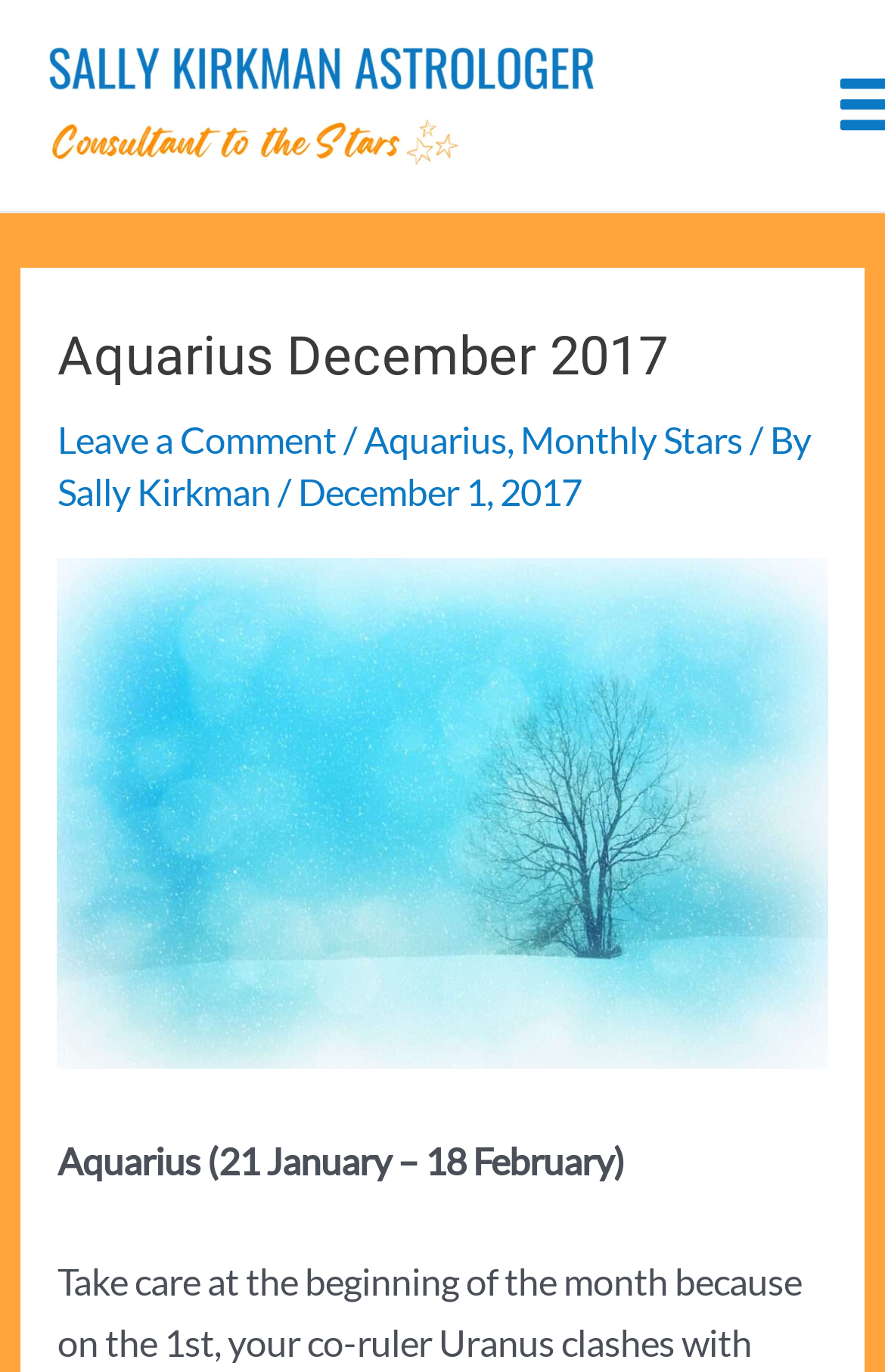What is the category of the article?
Using the image as a reference, give a one-word or short phrase answer.

Monthly Stars